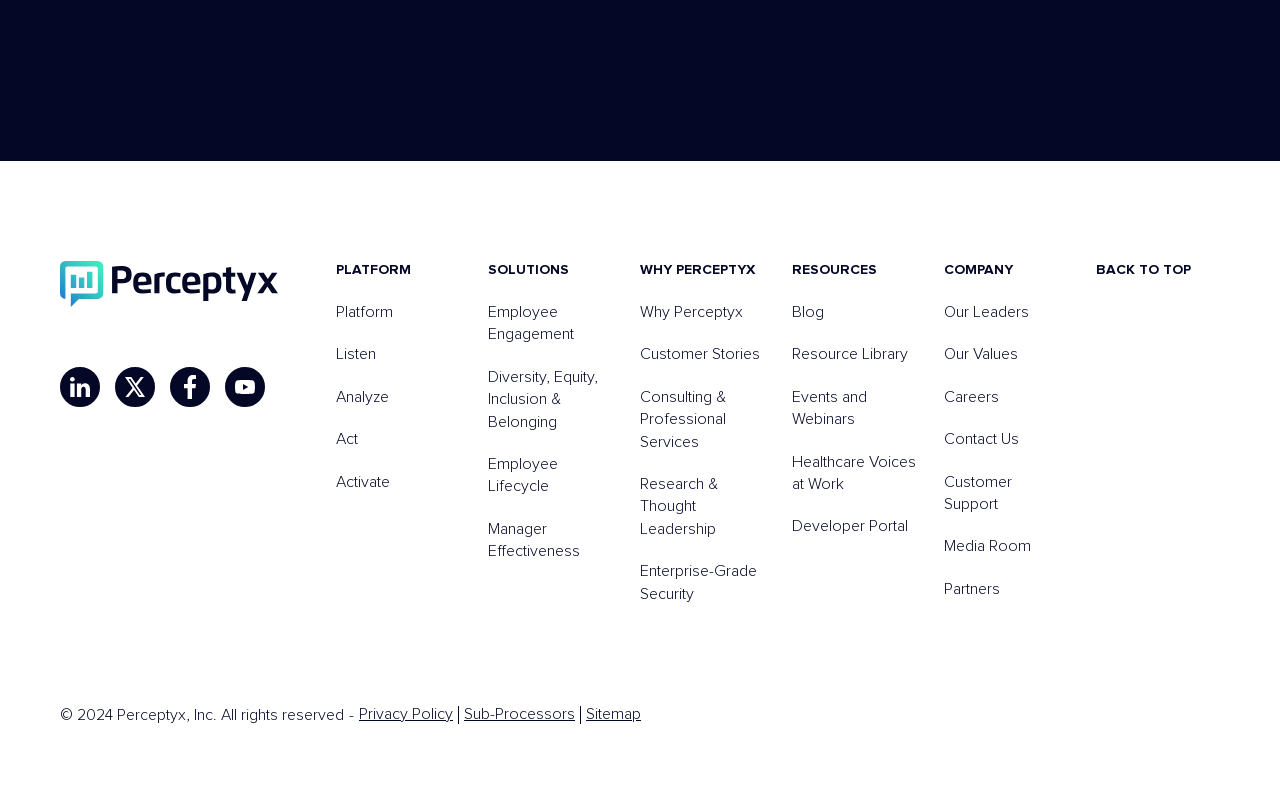From the webpage screenshot, identify the region described by Kasinot ilman rekisteröitymistä. Provide the bounding box coordinates as (top-left x, top-left y, bottom-right x, bottom-right y), with each value being a floating point number between 0 and 1.

None